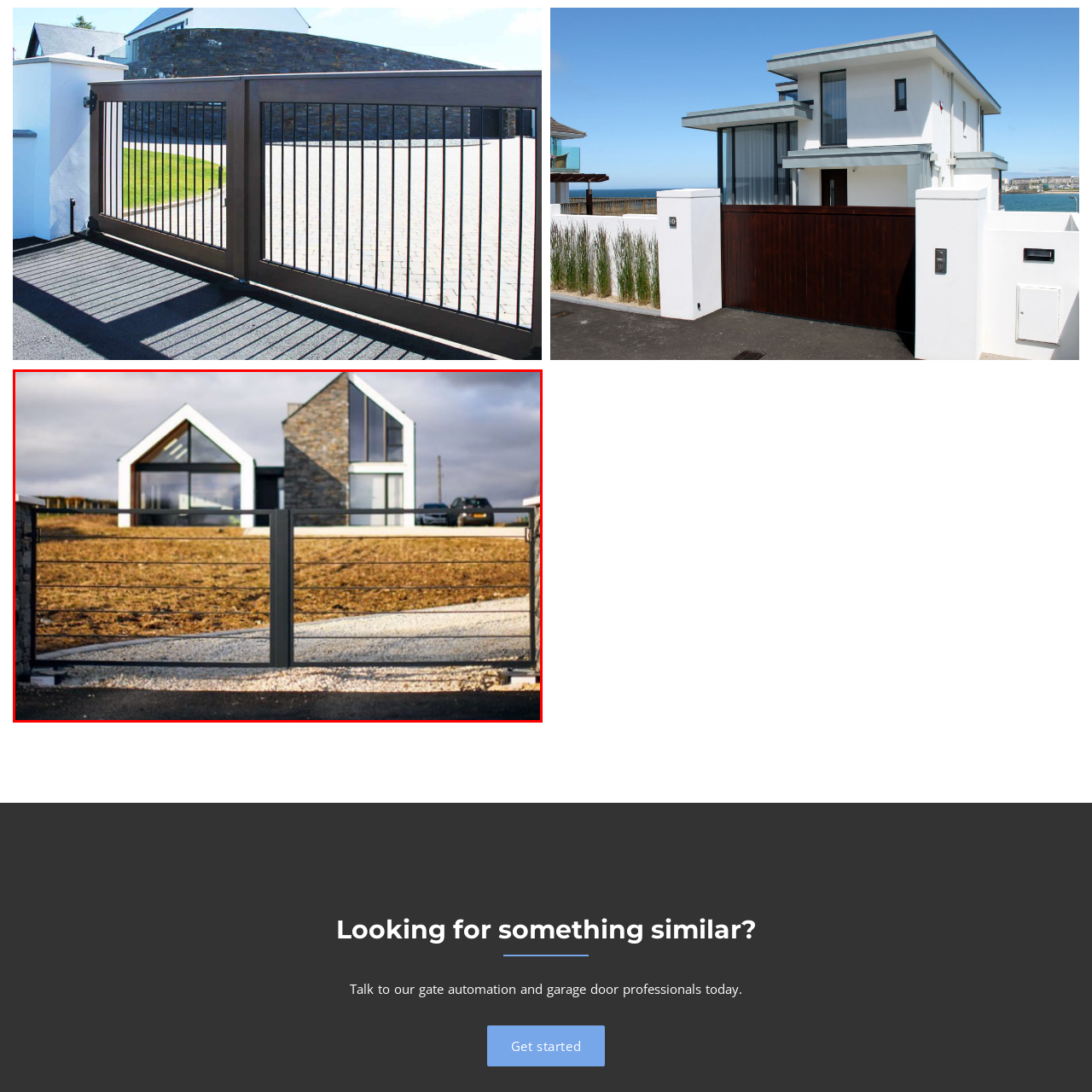What is integrated into the gate? Focus on the image highlighted by the red bounding box and respond with a single word or a brief phrase.

Intercom system